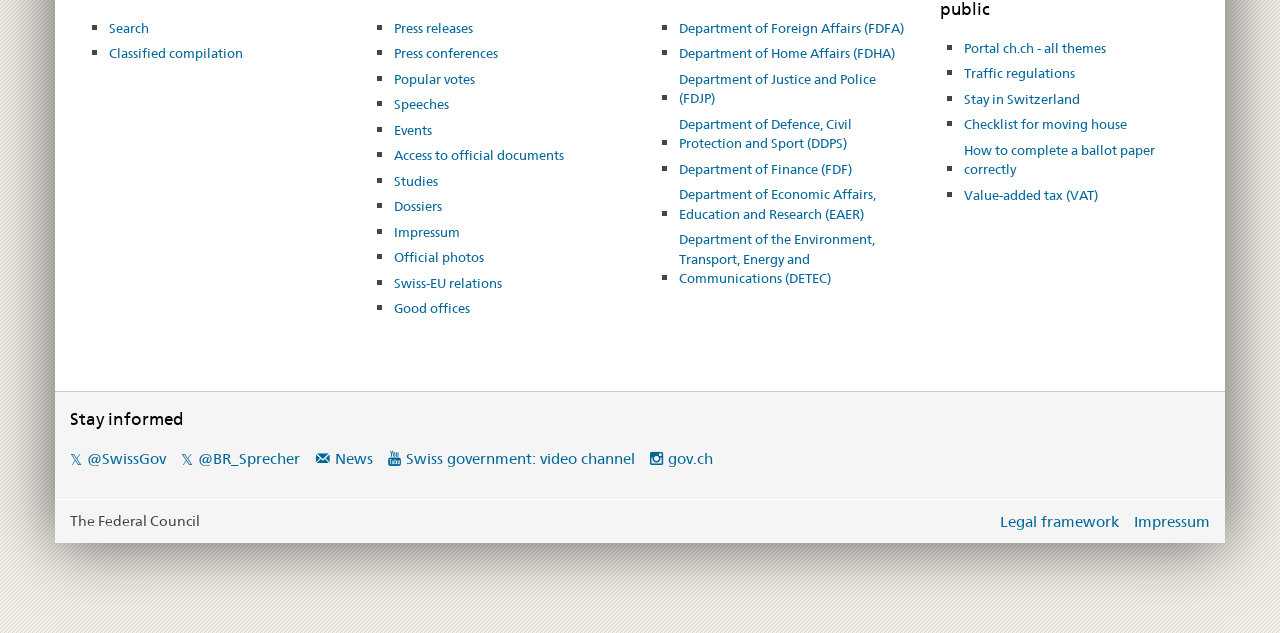Predict the bounding box of the UI element based on this description: "Speeches".

[0.307, 0.146, 0.35, 0.186]